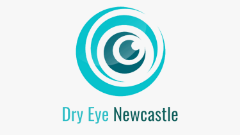What is the font style of the text 'Dry Eye Newcastle'?
Use the image to give a comprehensive and detailed response to the question.

The caption describes the font style of the text 'Dry Eye Newcastle' as elegant and sophisticated, which emphasizes the name of the clinic and contributes to its professional yet approachable identity.